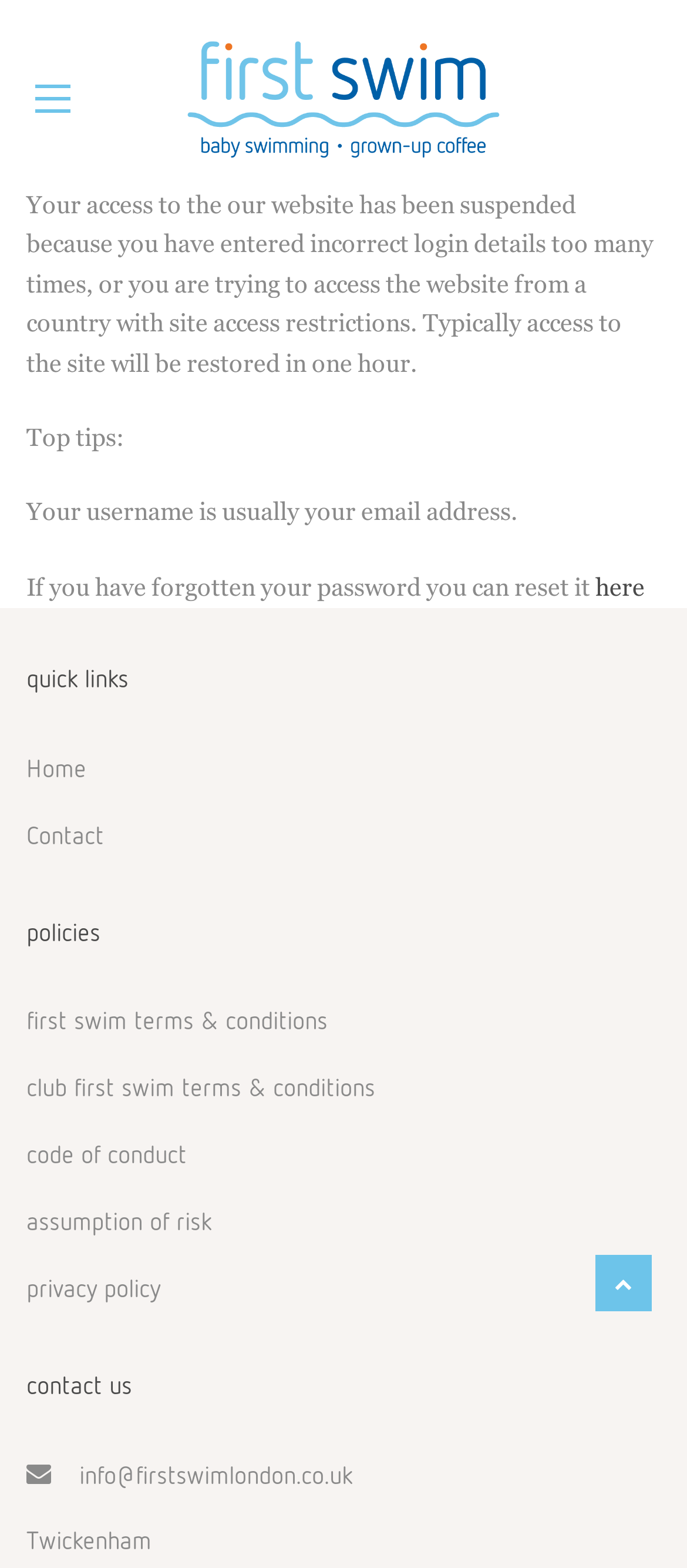Using the element description: "first swim terms & conditions", determine the bounding box coordinates. The coordinates should be in the format [left, top, right, bottom], with values between 0 and 1.

[0.038, 0.63, 0.962, 0.673]